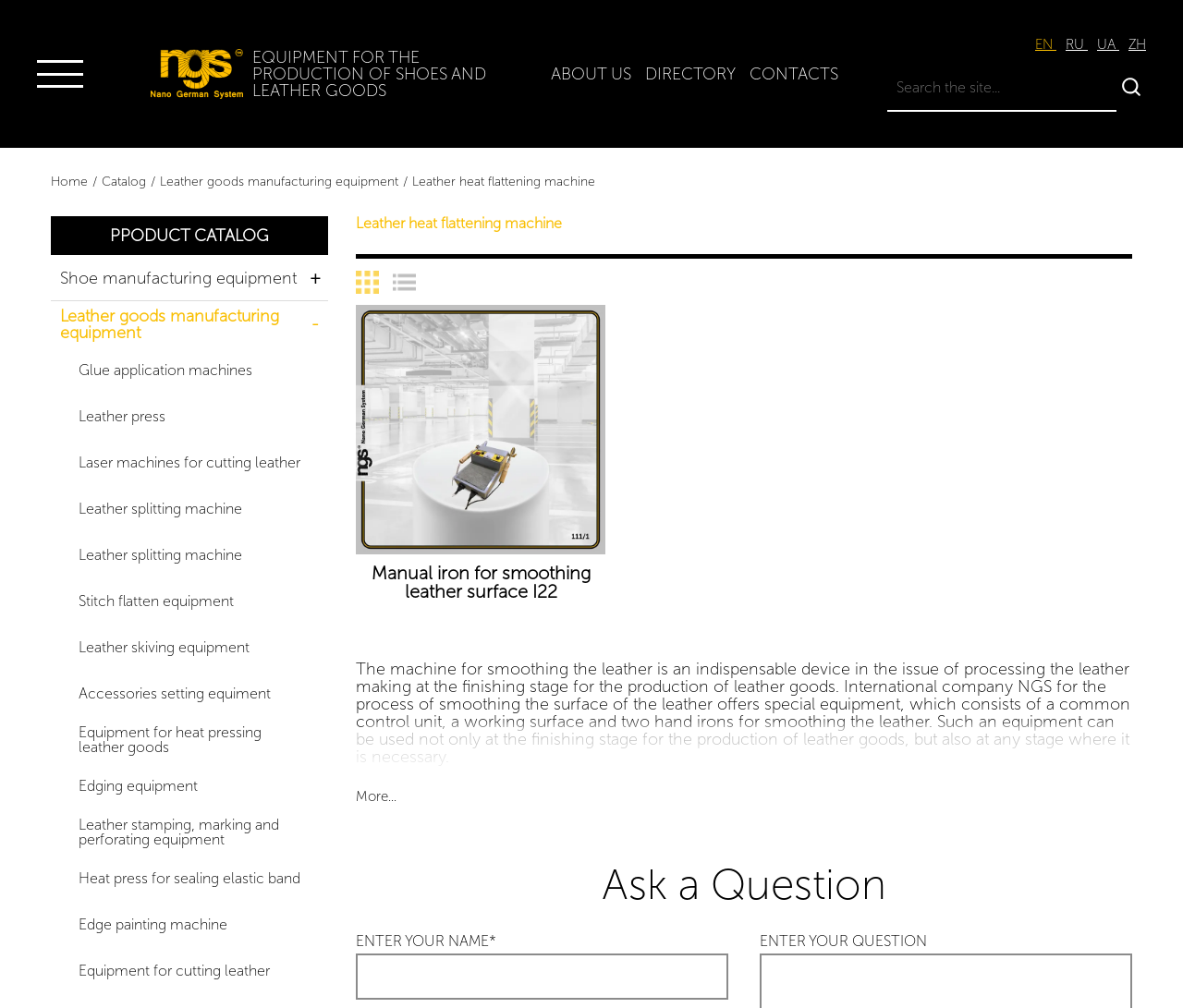Please specify the bounding box coordinates of the element that should be clicked to execute the given instruction: 'View leather goods manufacturing equipment'. Ensure the coordinates are four float numbers between 0 and 1, expressed as [left, top, right, bottom].

[0.043, 0.248, 0.466, 0.286]